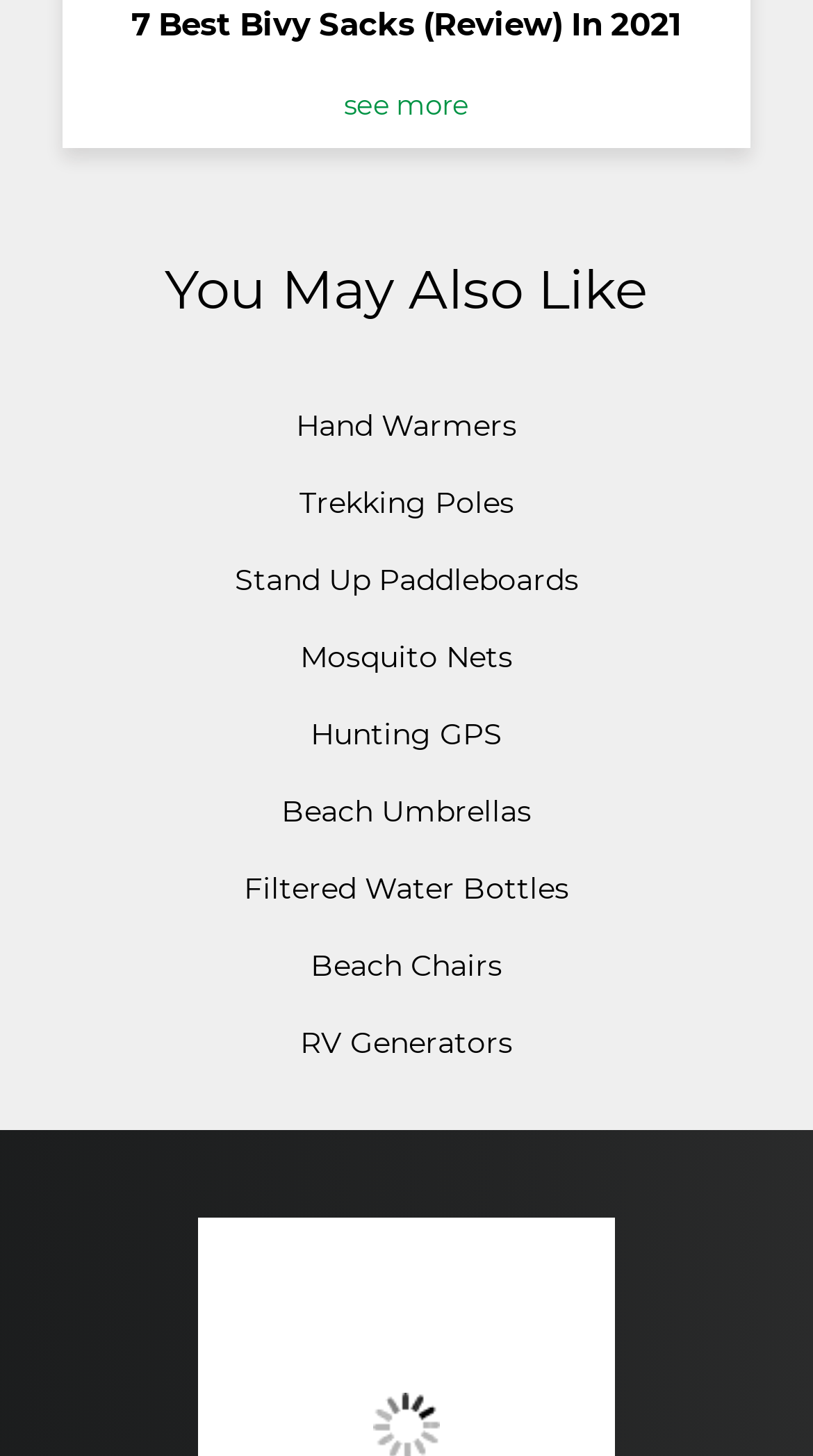How many links are present on the webpage? Observe the screenshot and provide a one-word or short phrase answer.

10